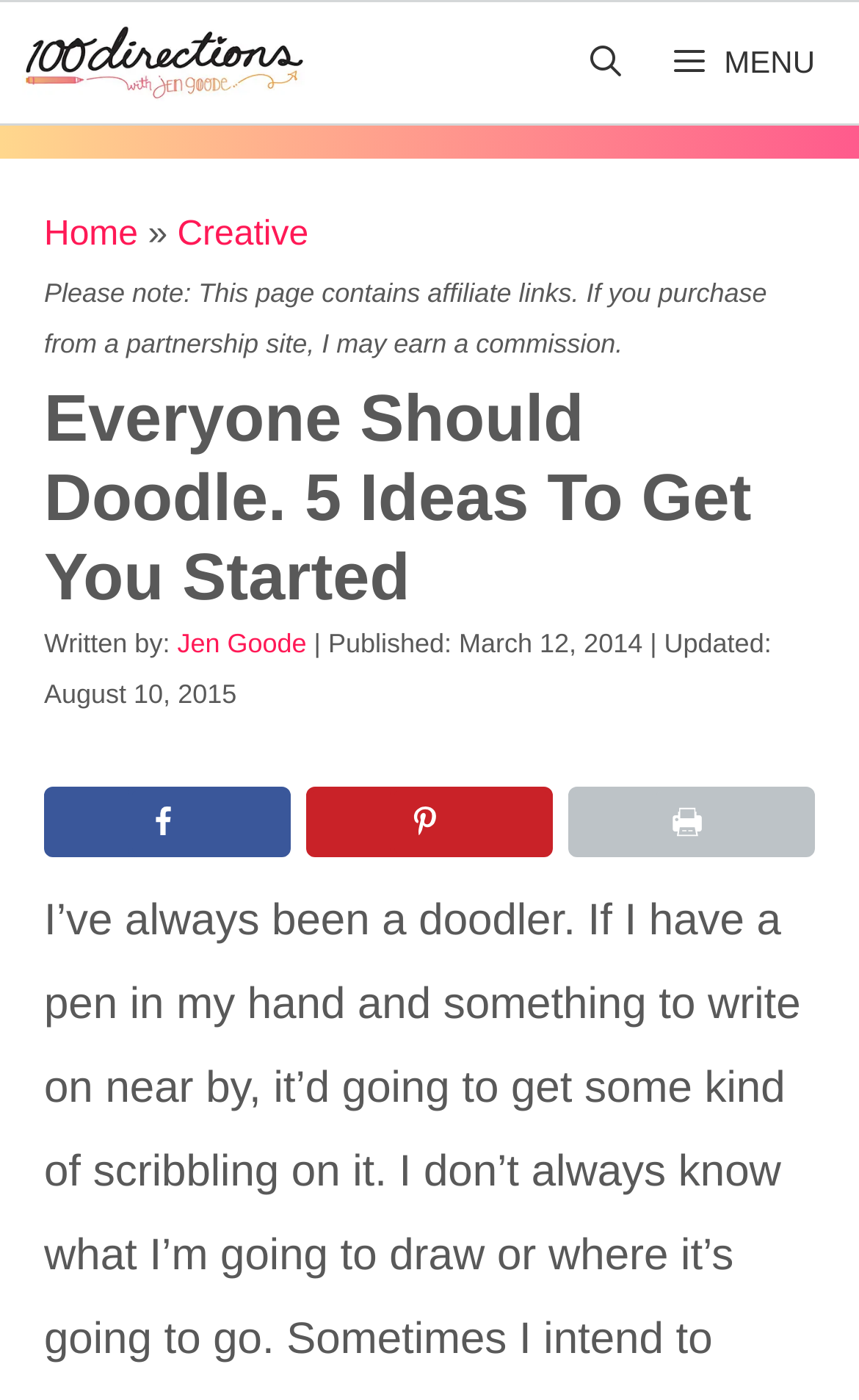How many social media sharing options are available?
Kindly offer a detailed explanation using the data available in the image.

There are three social media sharing options available, which are Share on Facebook, Save to Pinterest, and Print this webpage. These options can be found below the article content.